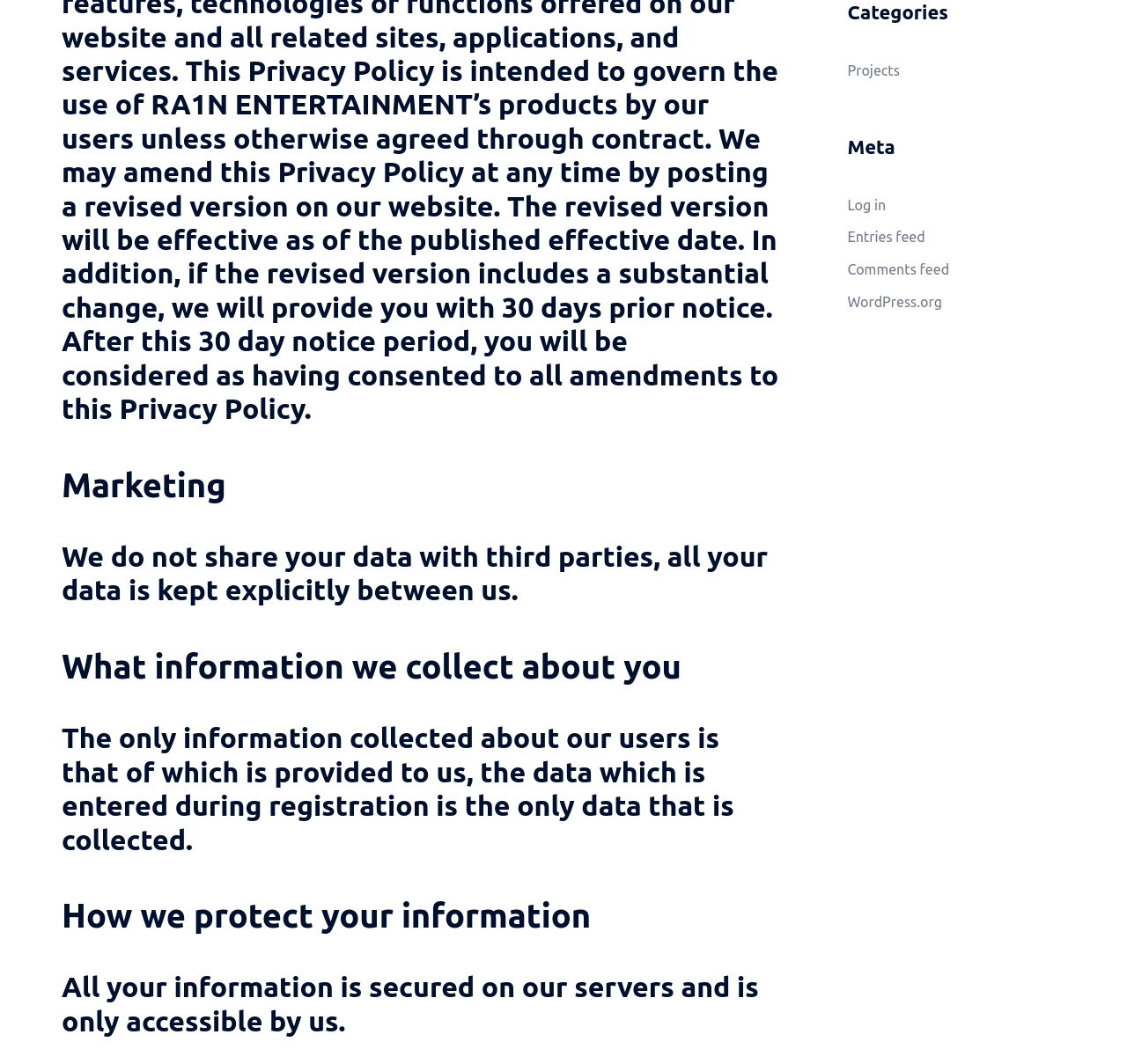Calculate the bounding box coordinates for the UI element based on the following description: "WordPress.org". Ensure the coordinates are four float numbers between 0 and 1, i.e., [left, top, right, bottom].

[0.752, 0.276, 0.836, 0.291]